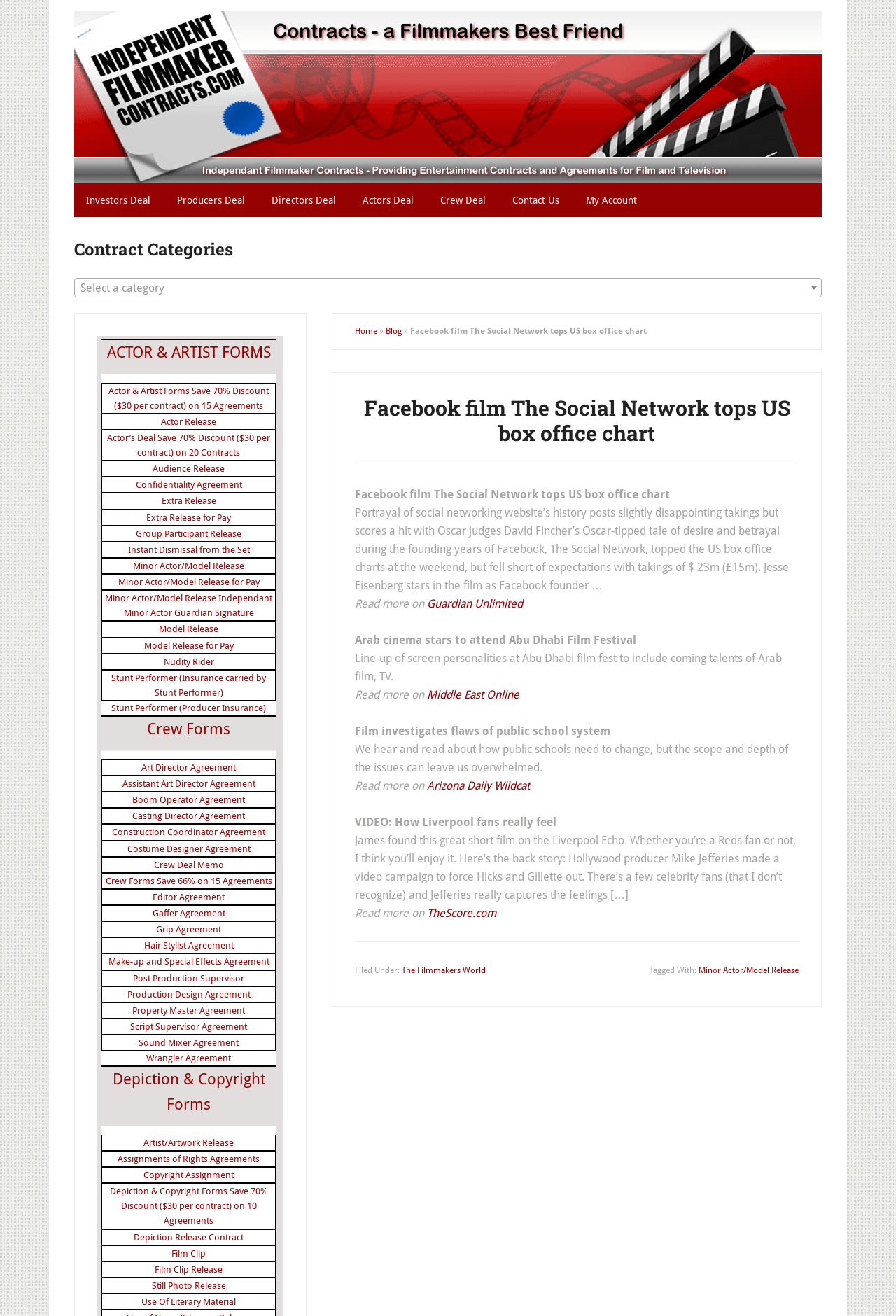Can you extract the primary headline text from the webpage?

Facebook film The Social Network tops US box office chart